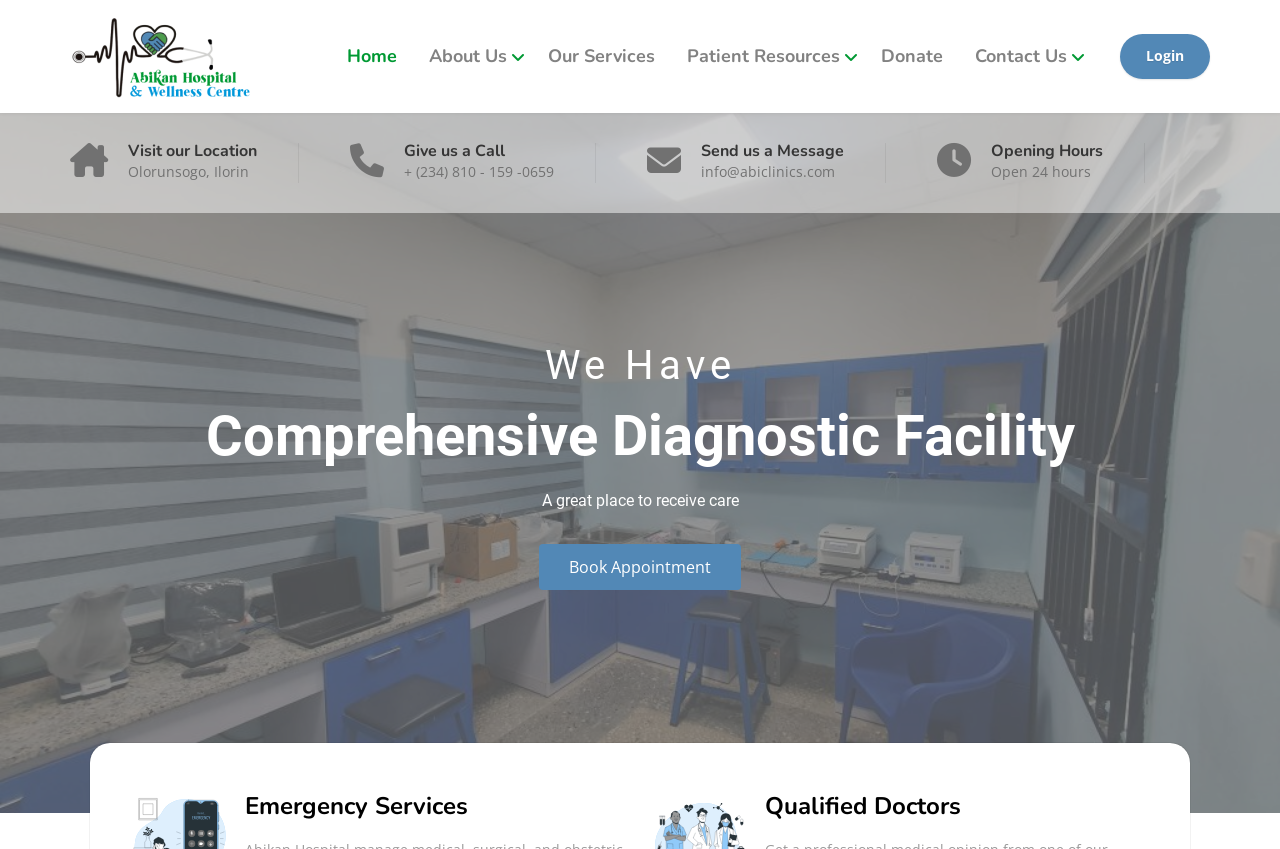Provide the bounding box coordinates for the area that should be clicked to complete the instruction: "Click on the ABICLINICS logo".

[0.055, 0.014, 0.195, 0.12]